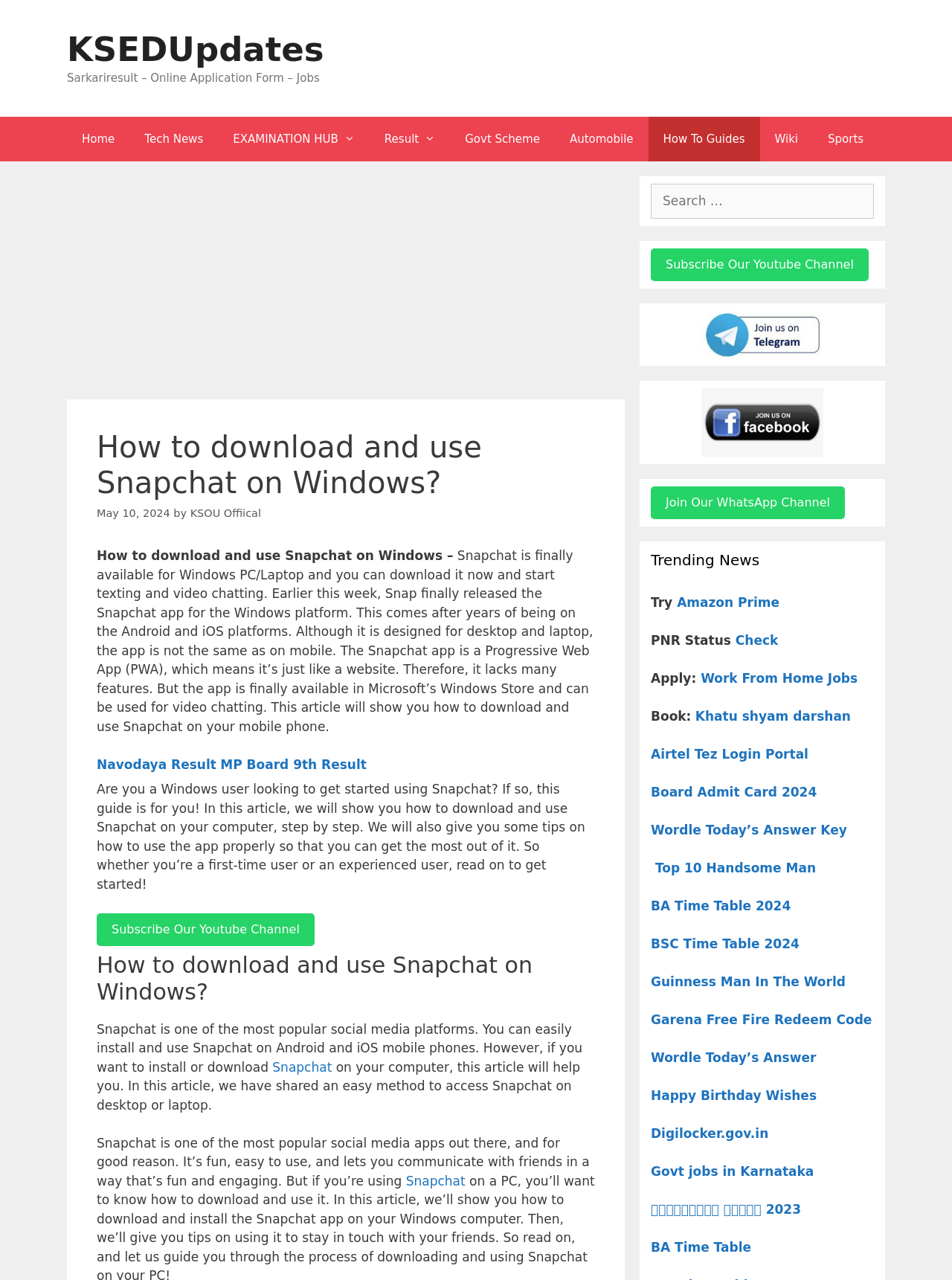Specify the bounding box coordinates of the element's area that should be clicked to execute the given instruction: "Search for something". The coordinates should be four float numbers between 0 and 1, i.e., [left, top, right, bottom].

[0.684, 0.143, 0.918, 0.171]